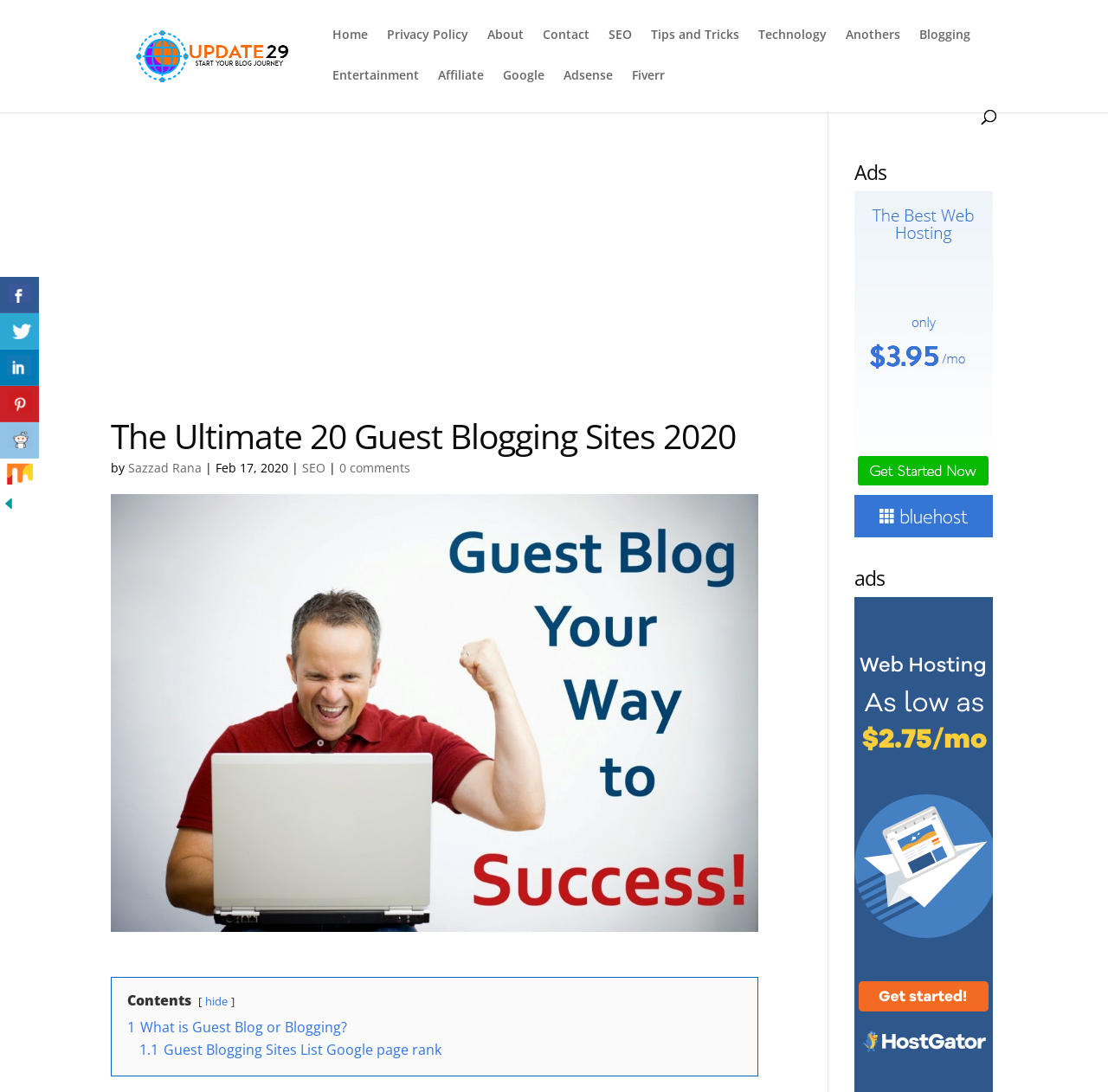How many comments does this article have?
Based on the image, give a one-word or short phrase answer.

0 comments